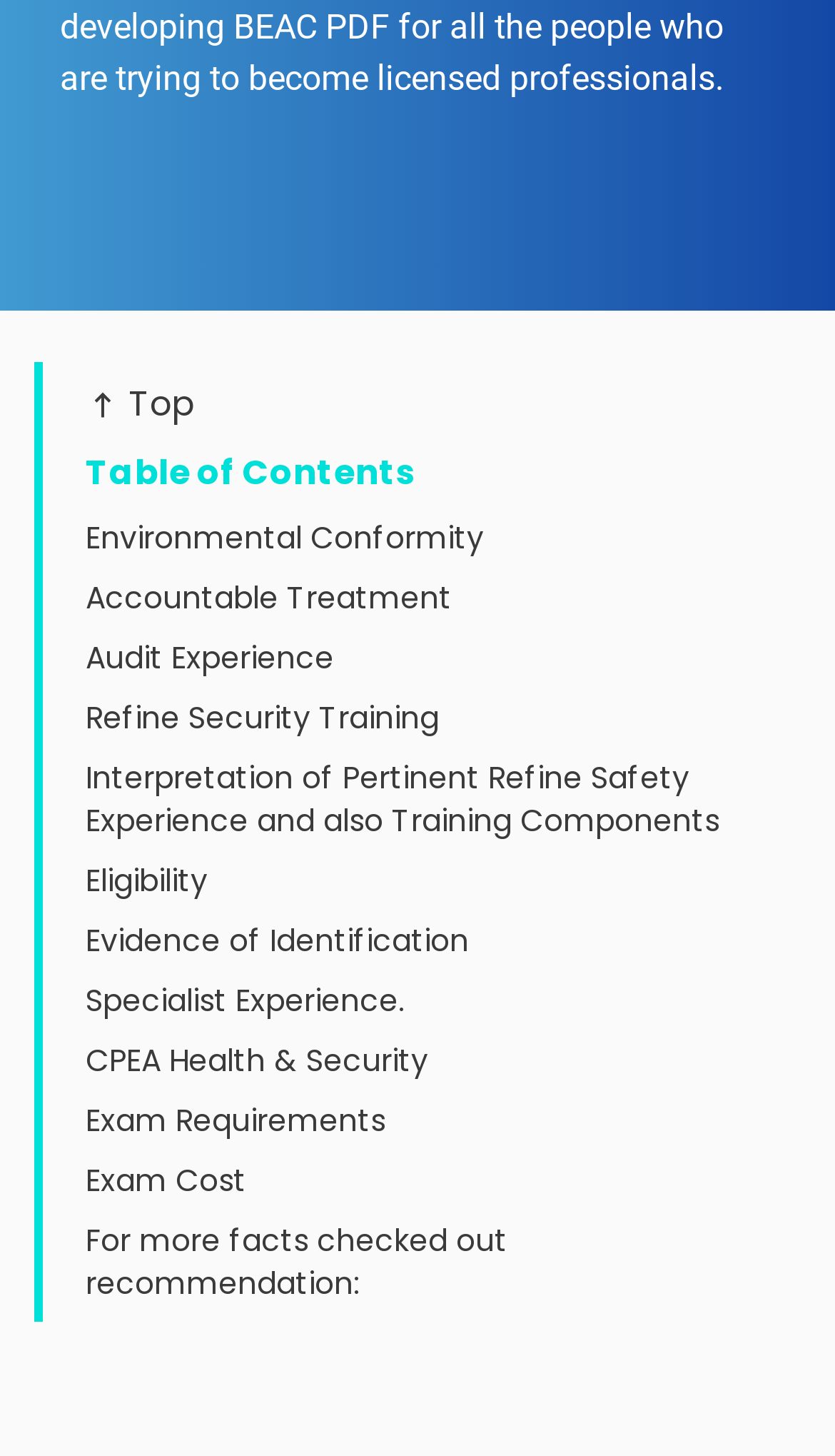Give a concise answer of one word or phrase to the question: 
What is the function of the button at the top?

Scroll to Top